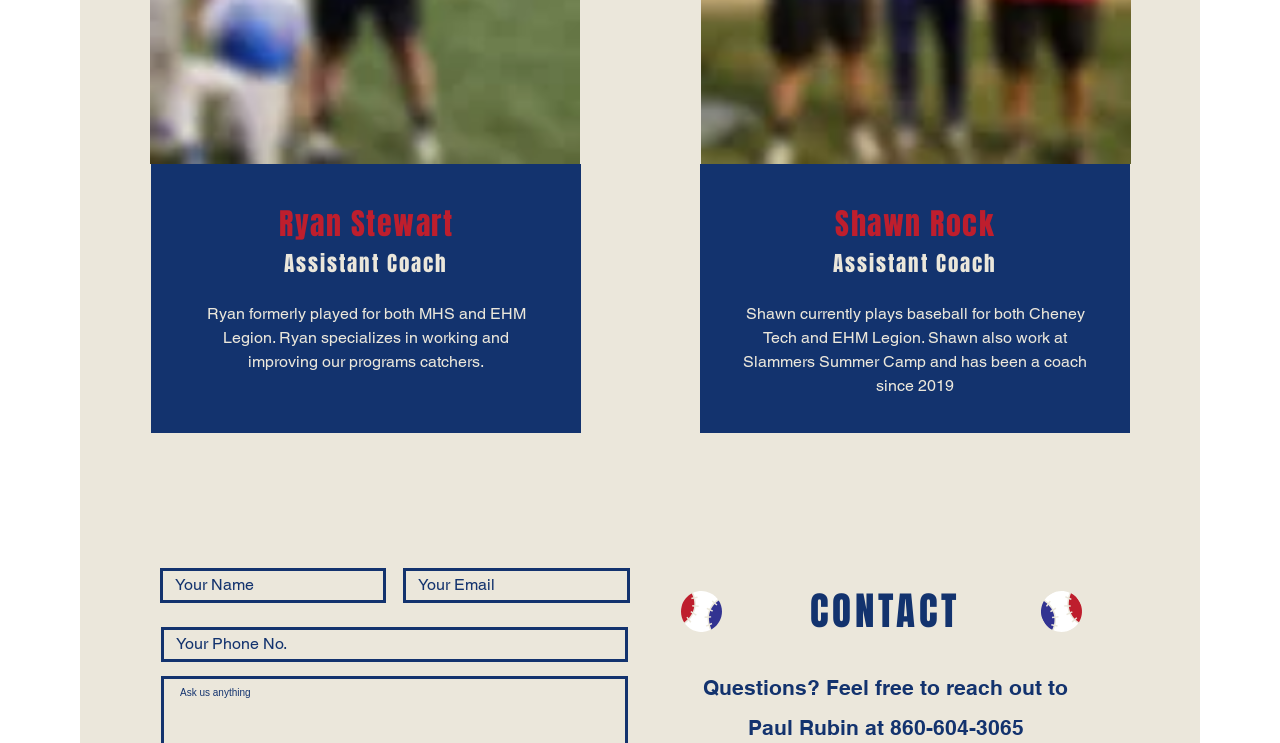What is Ryan Stewart's specialization?
Please give a well-detailed answer to the question.

According to the webpage, Ryan Stewart specializes in working and improving the program's catchers, as mentioned in the StaticText element with the OCR text 'Ryan formerly played for both MHS and EHM Legion. Ryan specializes in working and improving our programs catchers.'